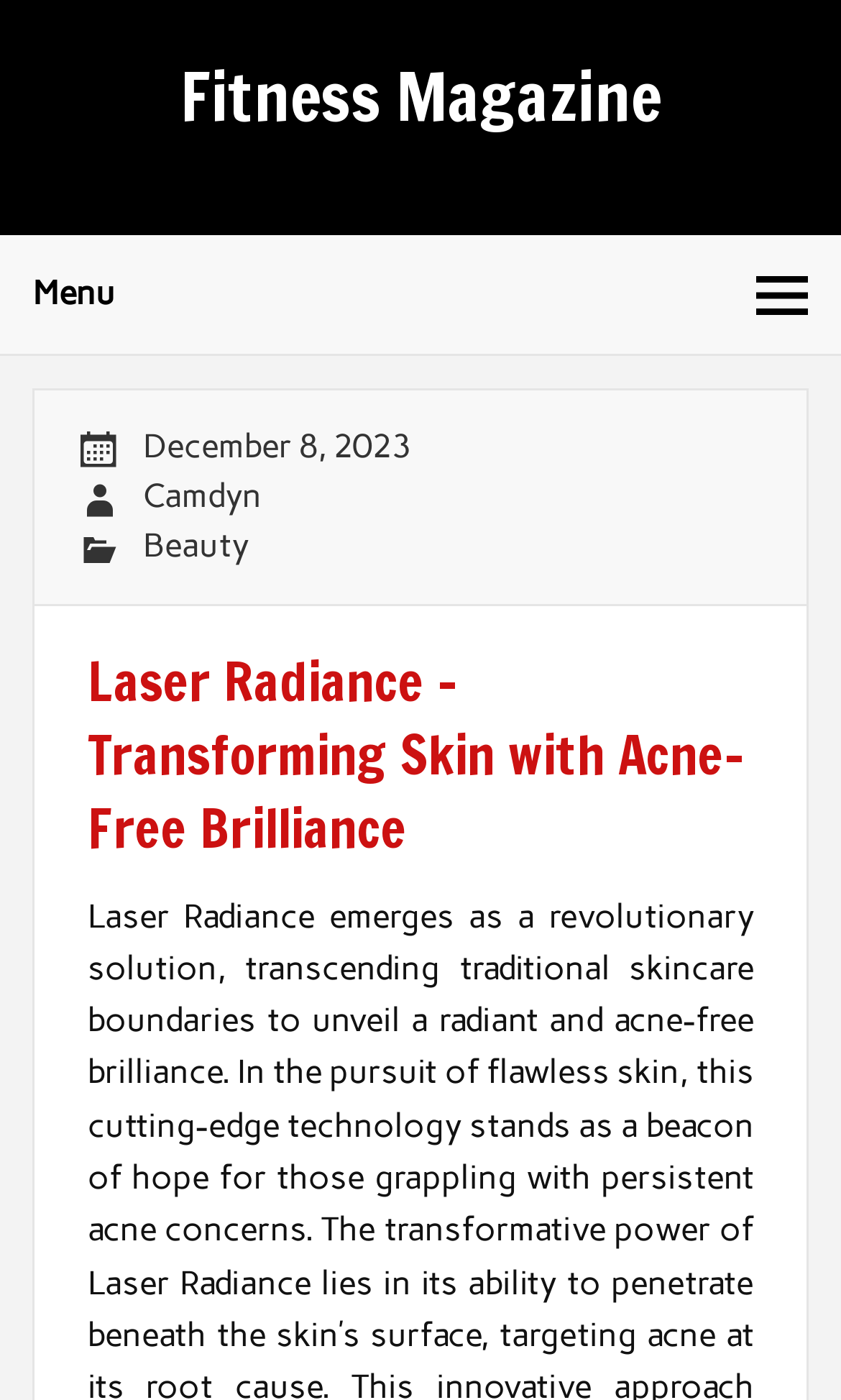Provide an in-depth description of the elements and layout of the webpage.

The webpage is about Laser Radiance, a skincare solution that transforms skin to achieve acne-free brilliance, as indicated by the title. At the top-right corner, there is a button labeled "Menu" with an icon. Below the button, there are three links: "December 8, 2023", "Camdyn", and "Beauty", which are likely navigation links or categories.

On the top-left side, there is a link to "Fitness Magazine", which is also a heading. This suggests that the article or content is from Fitness Magazine.

The main content of the webpage is headed by a title "Laser Radiance – Transforming Skin with Acne-Free Brilliance", which occupies a significant portion of the page, spanning from the top-left to the bottom-right. This title is likely the main topic of the article or webpage.